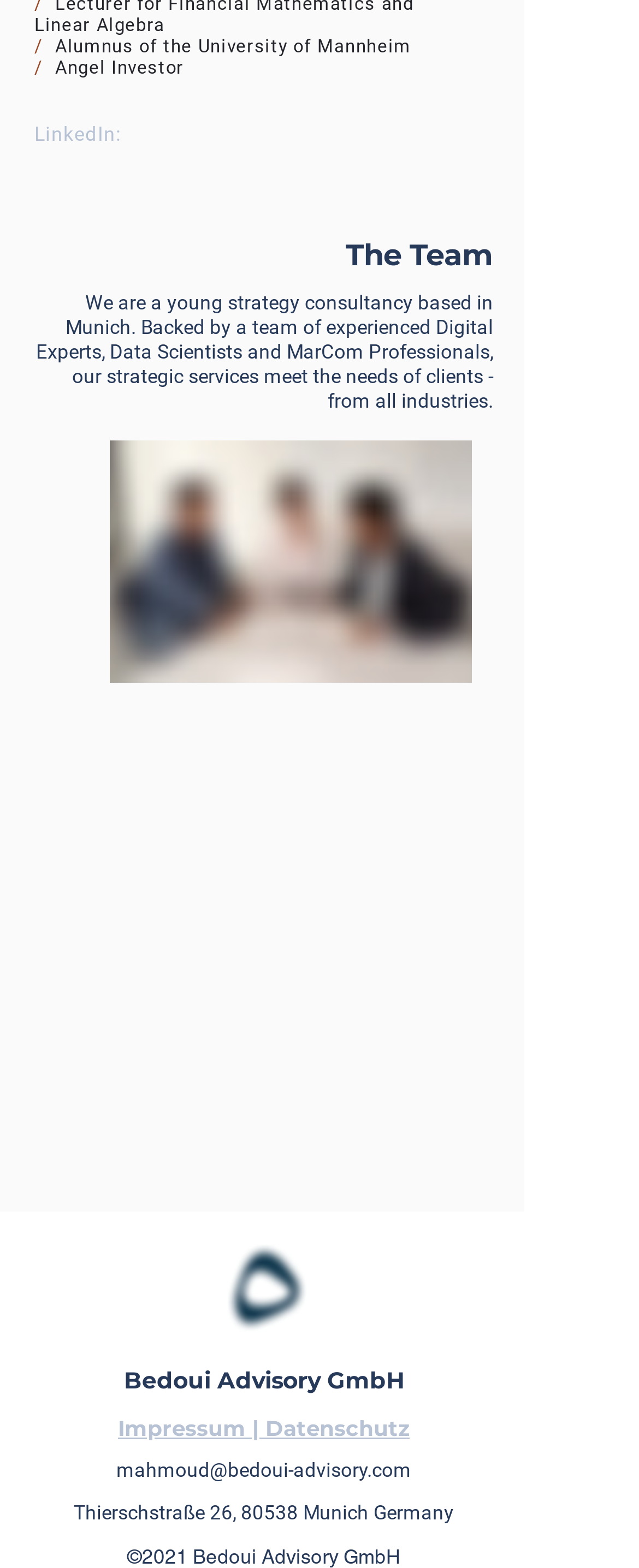Mark the bounding box of the element that matches the following description: "Impressum | Datenschutz".

[0.185, 0.902, 0.641, 0.918]